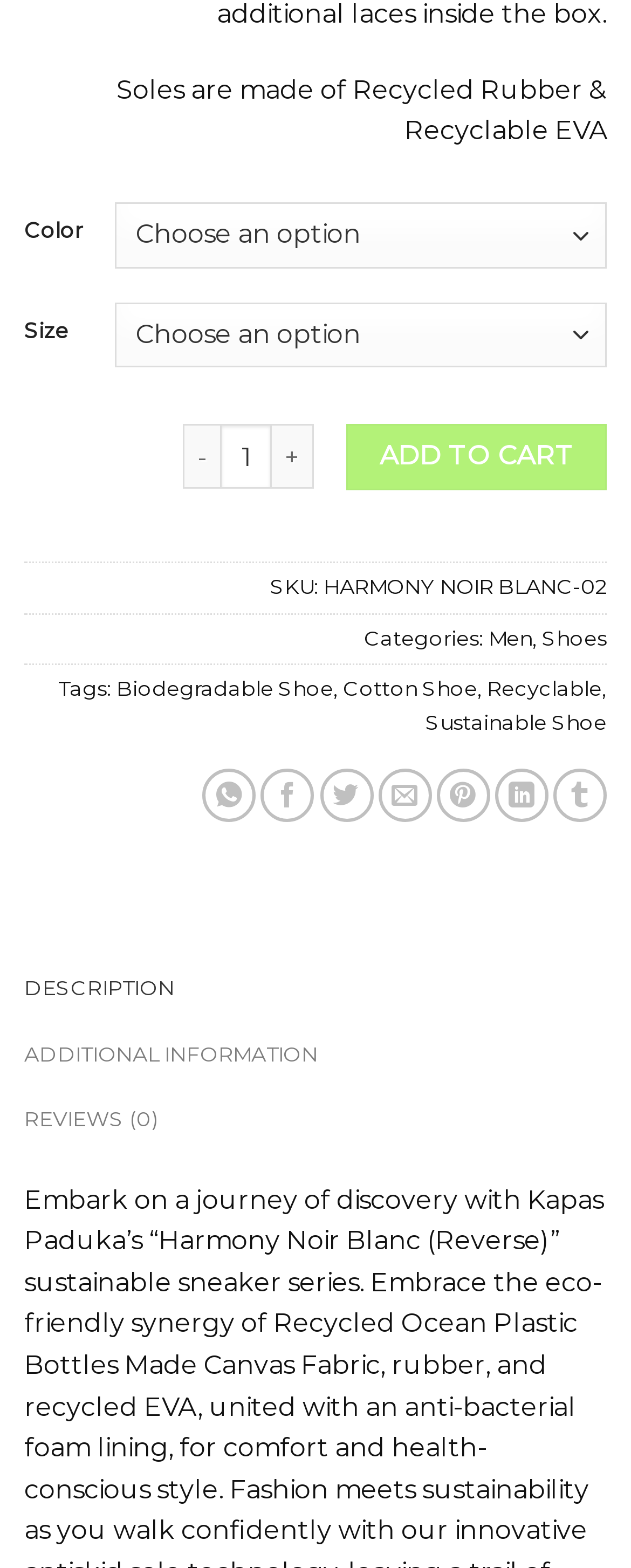Find the bounding box coordinates of the element you need to click on to perform this action: 'Change product quantity'. The coordinates should be represented by four float values between 0 and 1, in the format [left, top, right, bottom].

[0.35, 0.271, 0.432, 0.312]